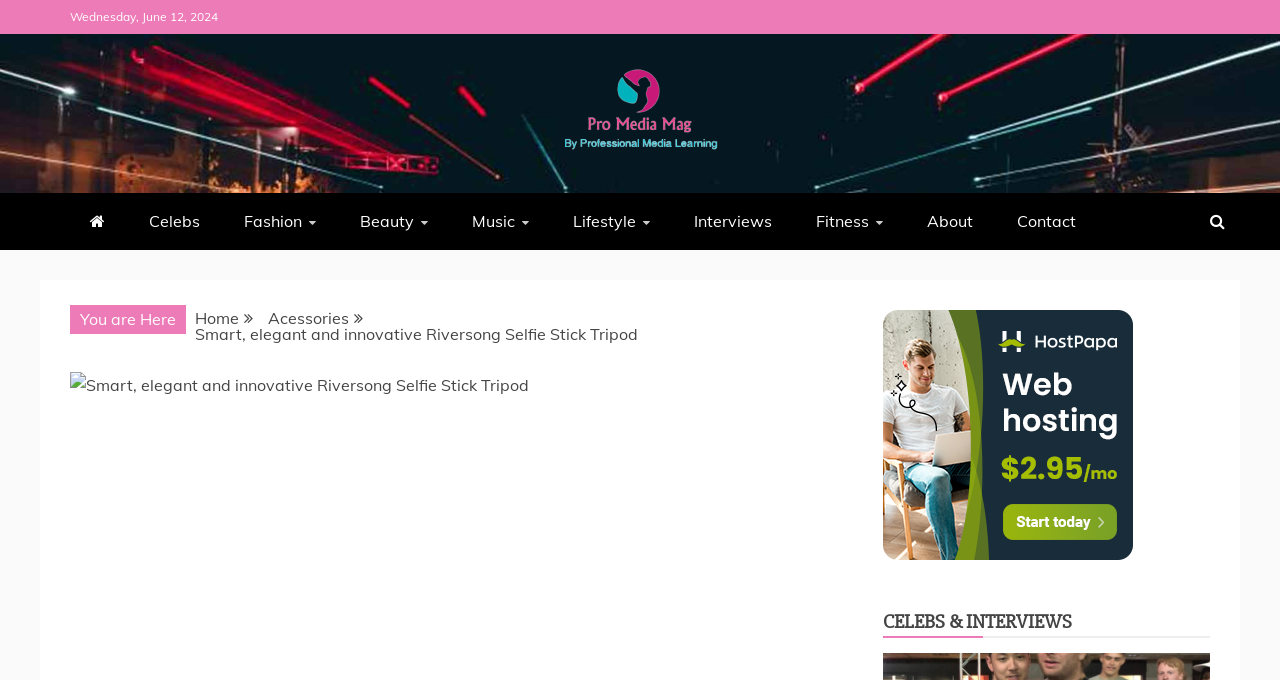What is the date displayed on the webpage?
Refer to the image and give a detailed answer to the question.

The date is displayed at the top of the webpage, in the format of 'Day, Month Day, Year'. It is a static text element with a bounding box of [0.055, 0.013, 0.17, 0.035].